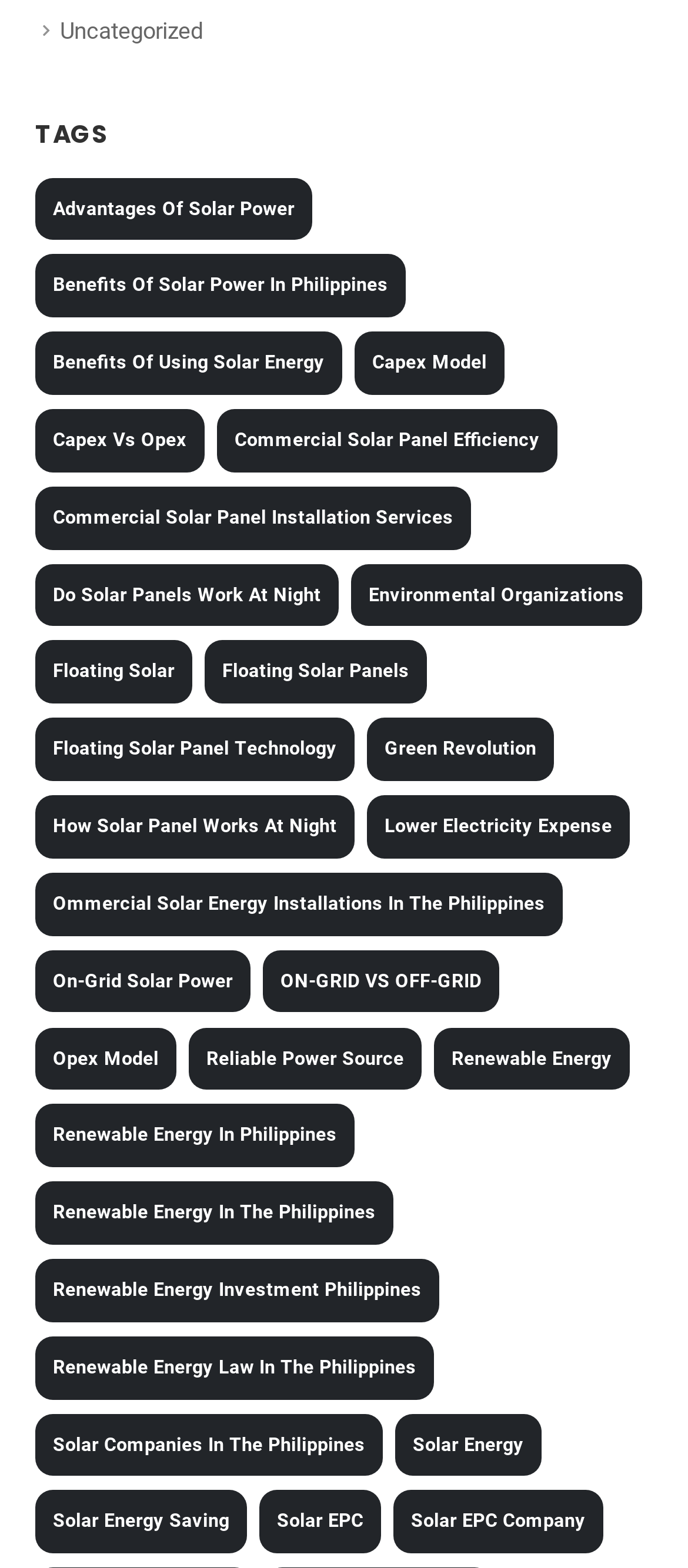With reference to the screenshot, provide a detailed response to the question below:
What is the name of the solar panel installation service?

I found a link with the text 'Commercial Solar Panel Installation Services' which is a solar panel installation service.